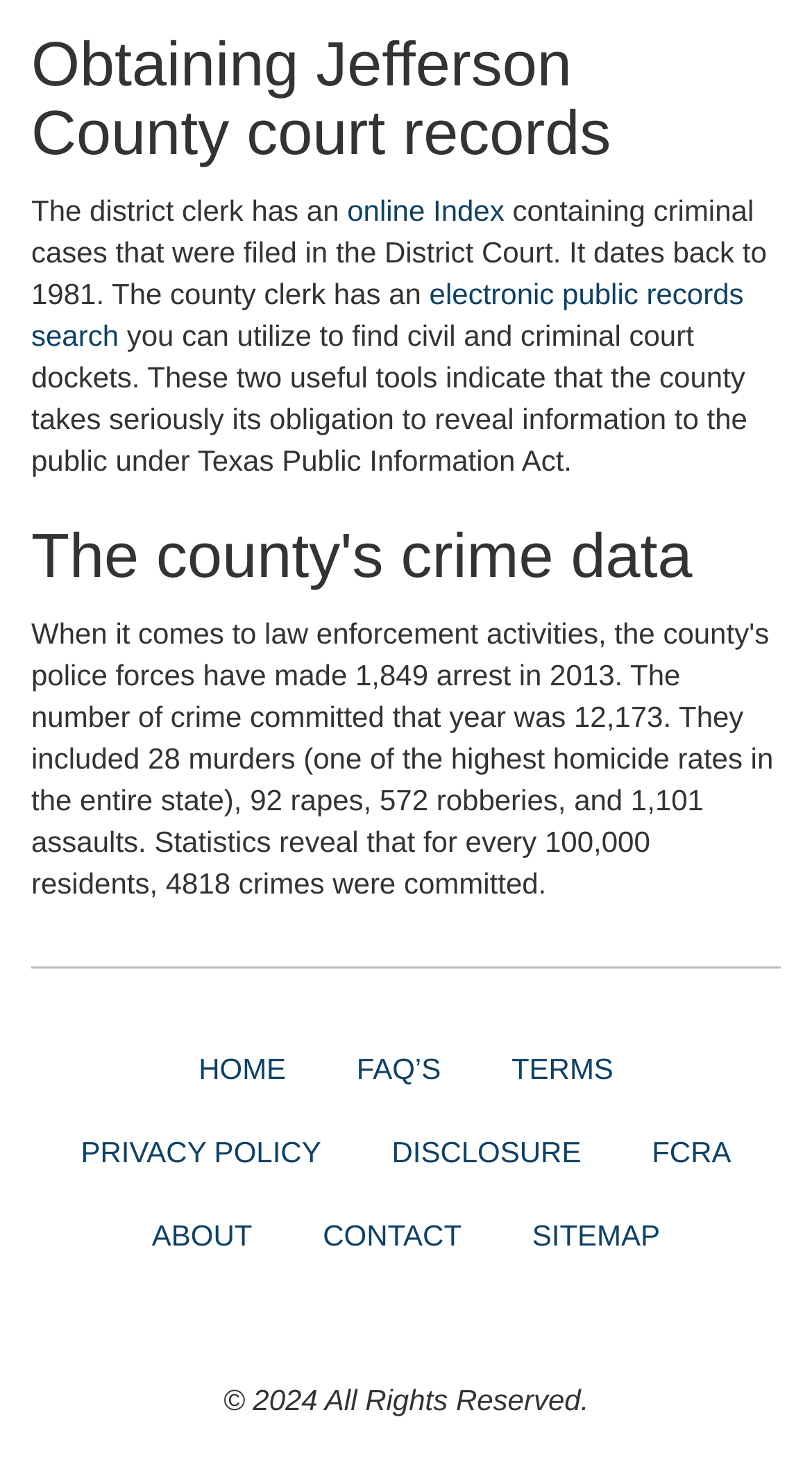Determine the bounding box coordinates of the region to click in order to accomplish the following instruction: "visit ABOUT". Provide the coordinates as four float numbers between 0 and 1, specifically [left, top, right, bottom].

[0.149, 0.805, 0.349, 0.861]